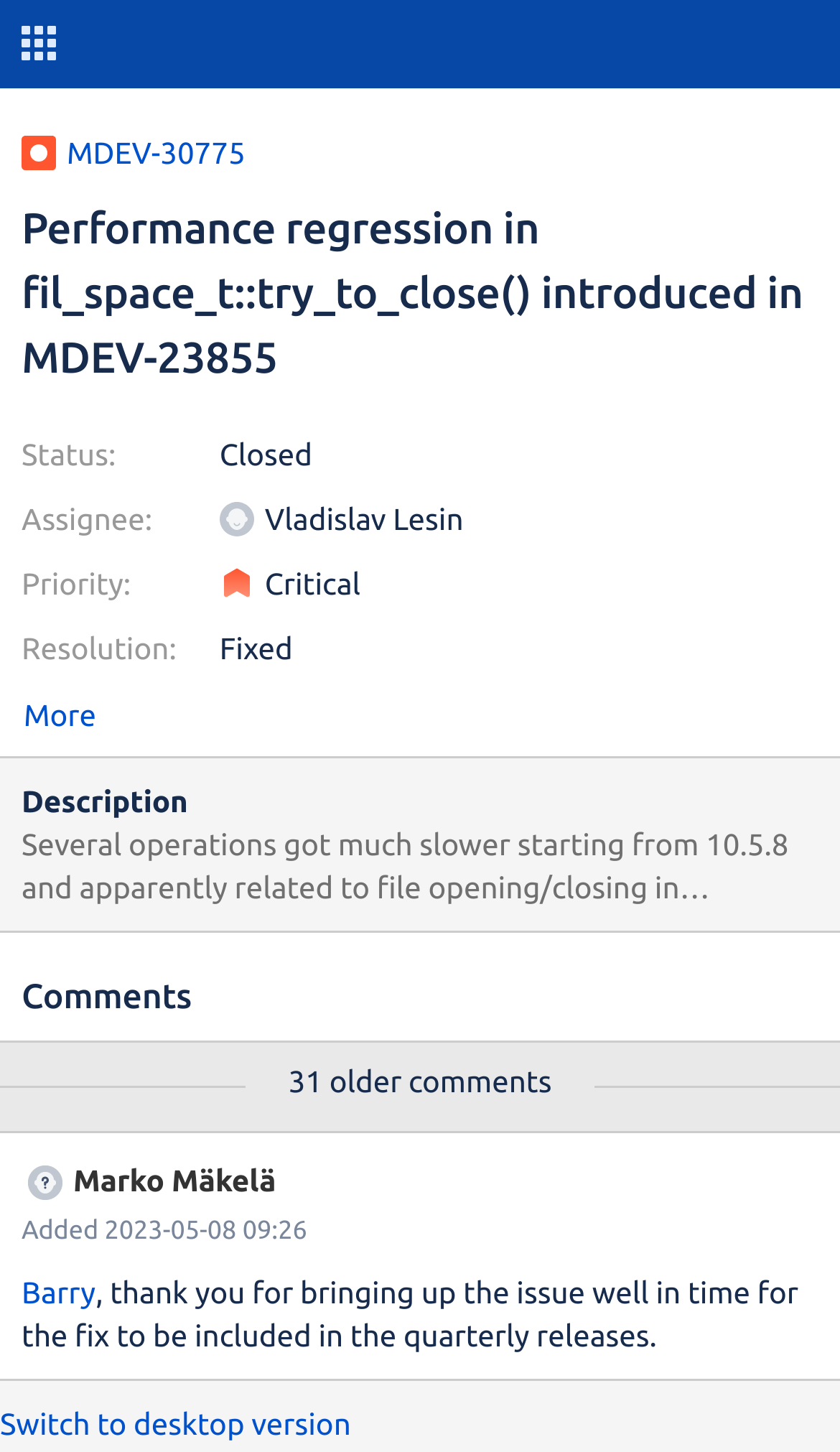Extract the bounding box for the UI element that matches this description: "MDEV-30775".

[0.079, 0.092, 0.292, 0.116]